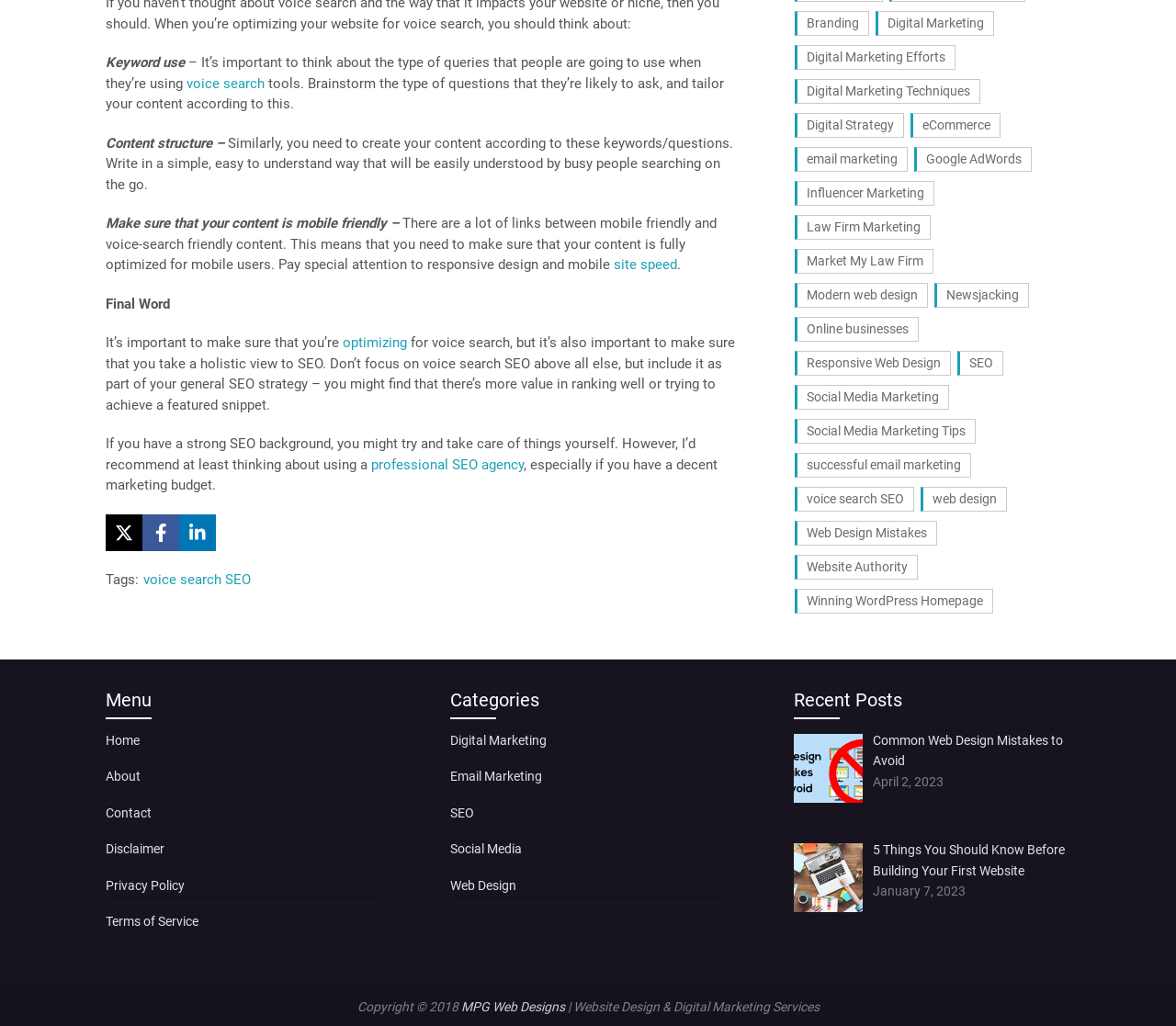Determine the bounding box coordinates for the area you should click to complete the following instruction: "Click on the 'Common Web Design Mistakes to Avoid' link".

[0.742, 0.714, 0.904, 0.748]